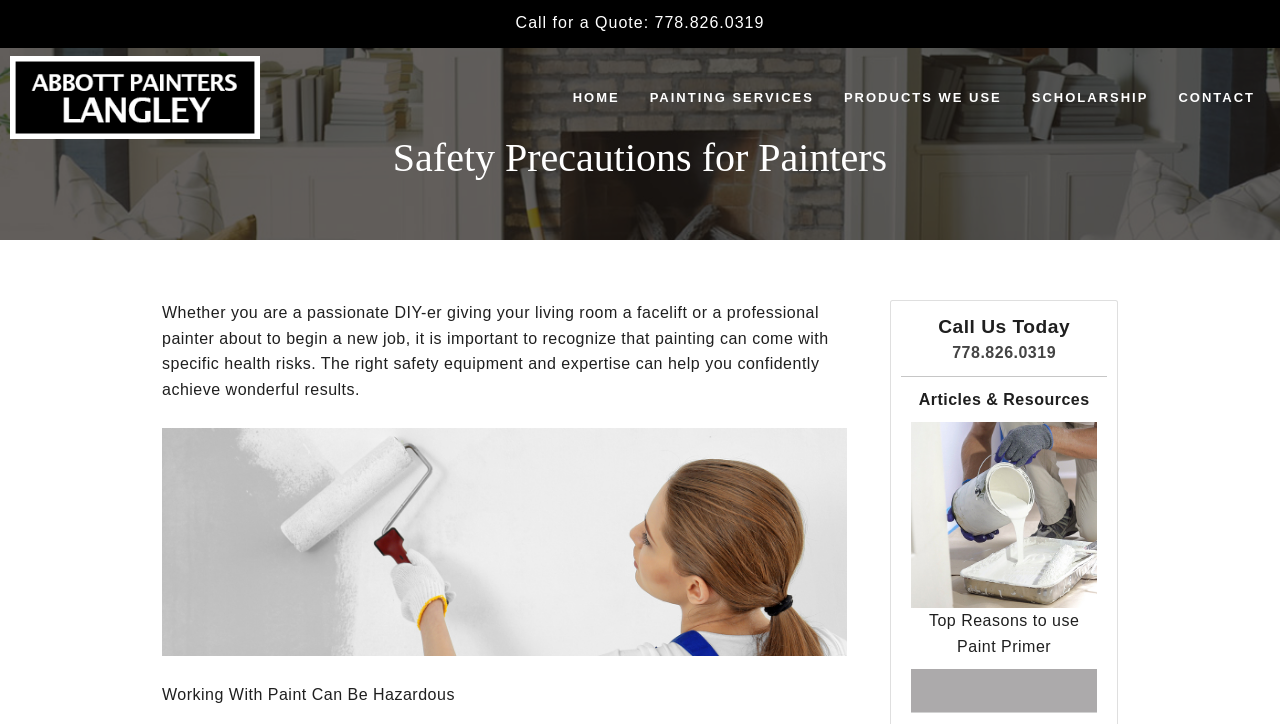Identify the bounding box coordinates for the UI element described as: "778.826.0319".

[0.744, 0.475, 0.825, 0.499]